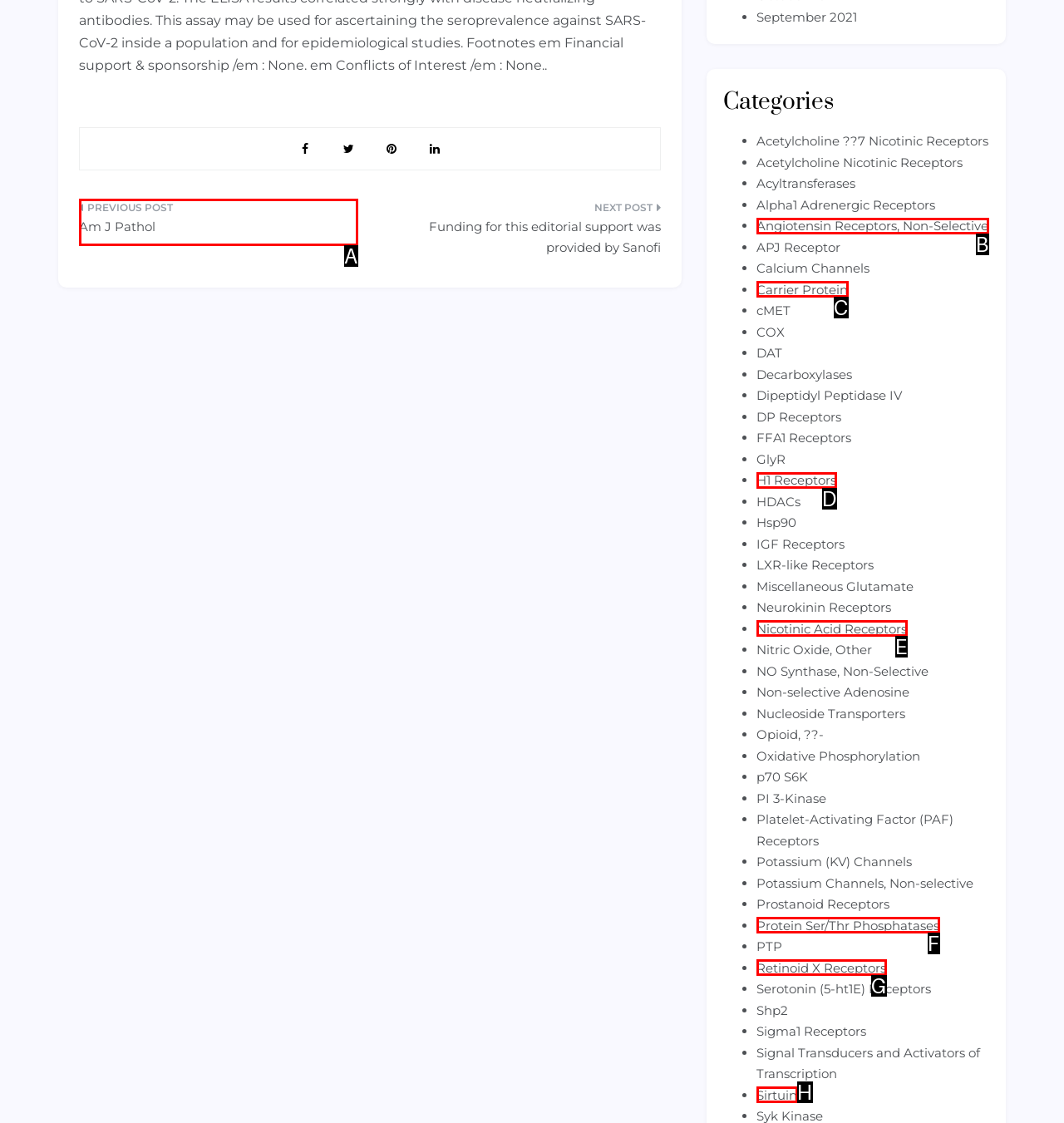Determine which option matches the description: Sirtuin. Answer using the letter of the option.

H